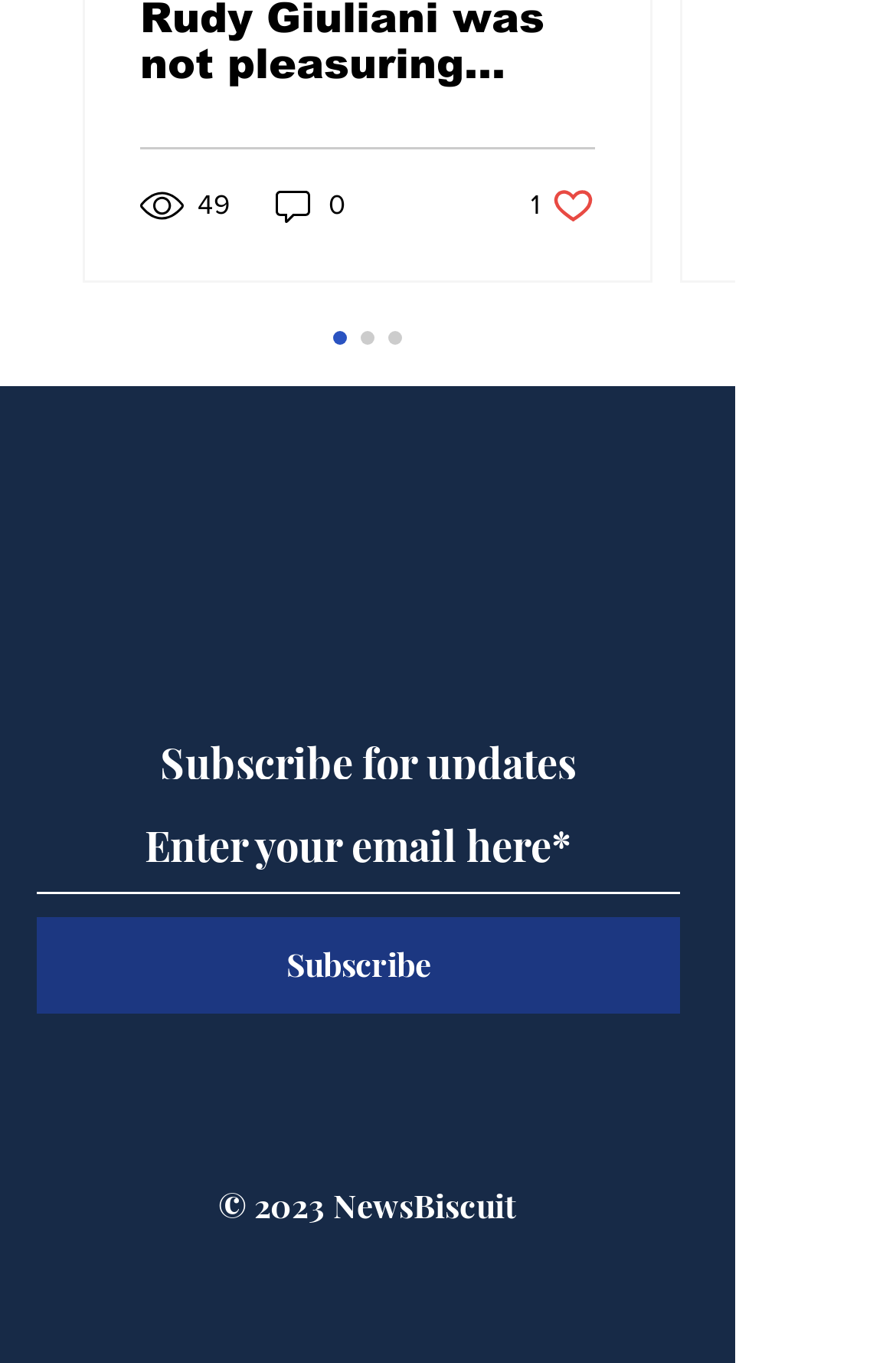What is the purpose of the textbox?
Using the visual information, reply with a single word or short phrase.

Enter email